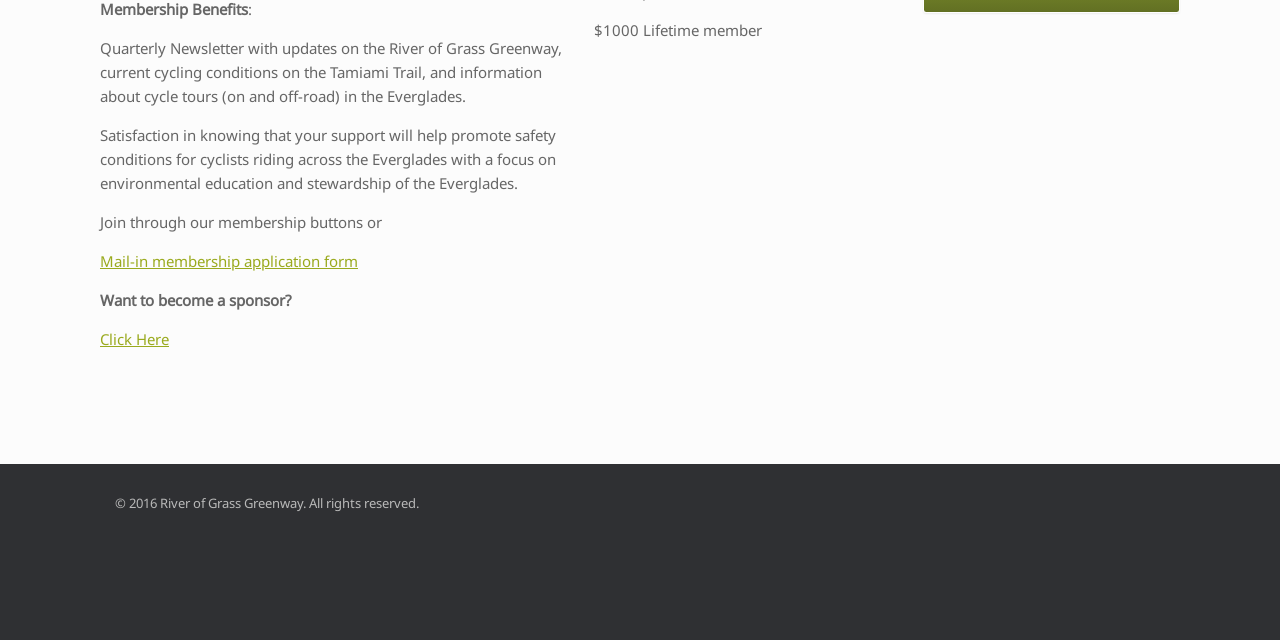Determine the bounding box for the described HTML element: "Click Here". Ensure the coordinates are four float numbers between 0 and 1 in the format [left, top, right, bottom].

[0.078, 0.513, 0.132, 0.545]